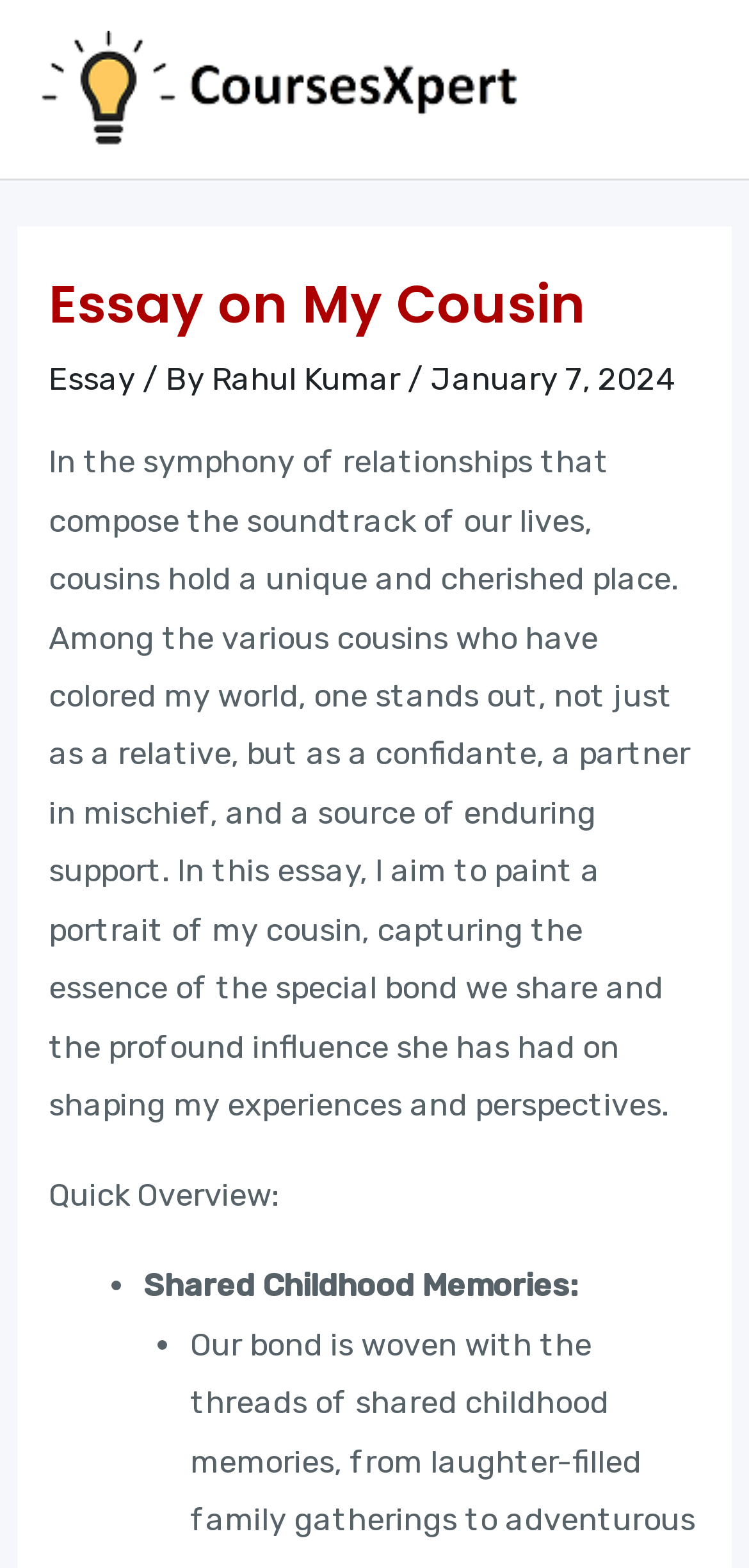Use a single word or phrase to answer the question:
What is the first point mentioned in the quick overview of the essay?

Shared Childhood Memories